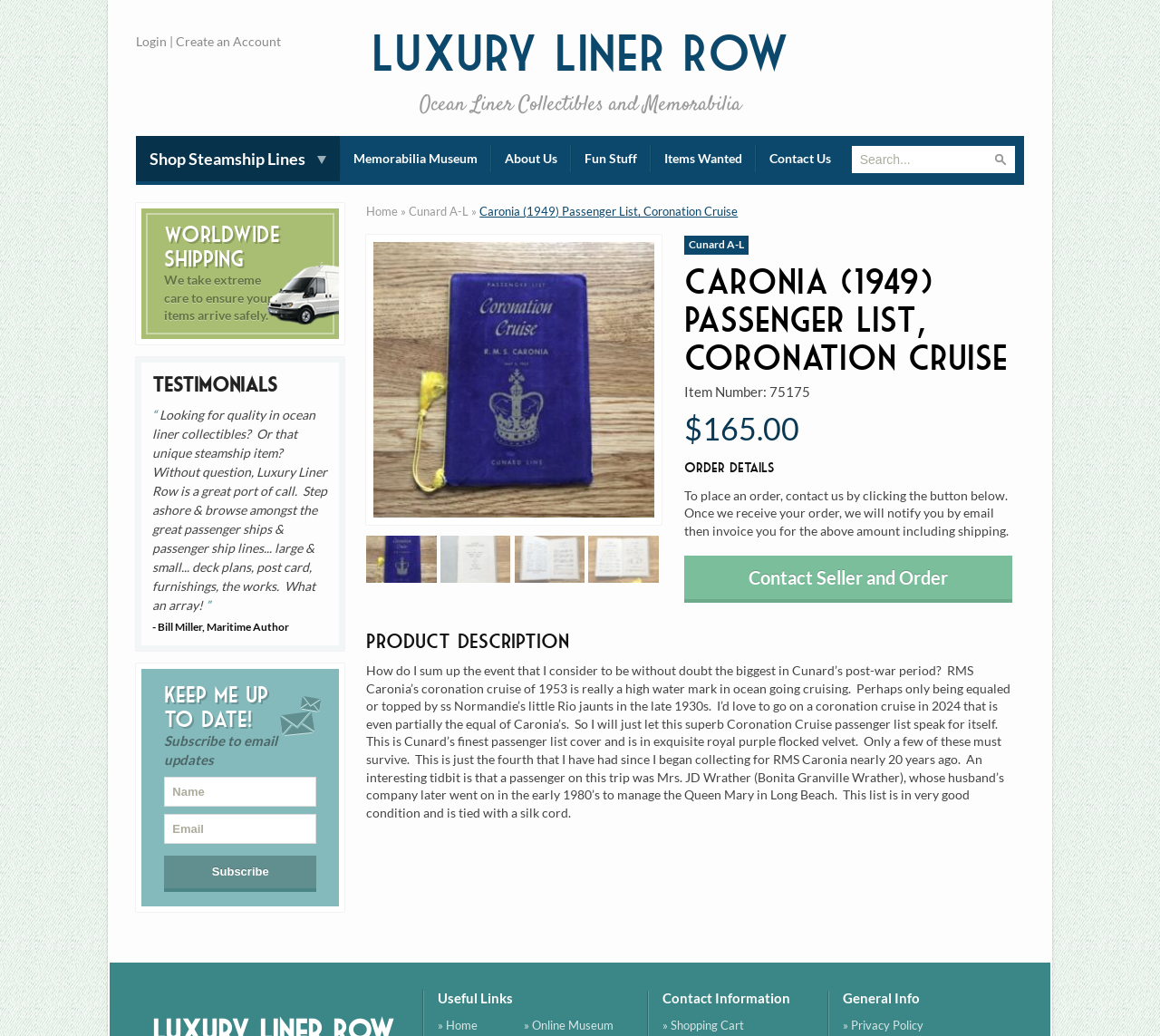What is the price of the passenger list?
Using the image, give a concise answer in the form of a single word or short phrase.

$165.00